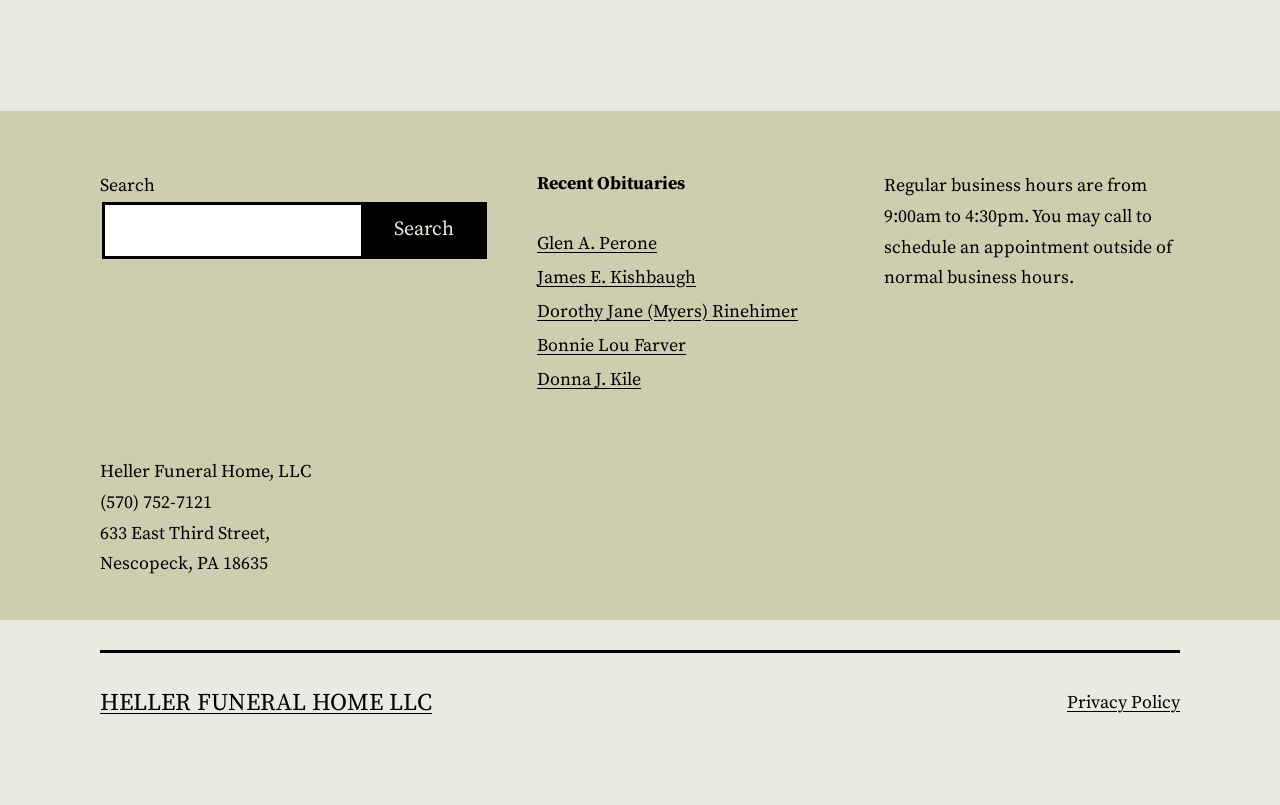Please identify the bounding box coordinates of the element on the webpage that should be clicked to follow this instruction: "view recent obituary of Glen A. Perone". The bounding box coordinates should be given as four float numbers between 0 and 1, formatted as [left, top, right, bottom].

[0.42, 0.288, 0.513, 0.317]